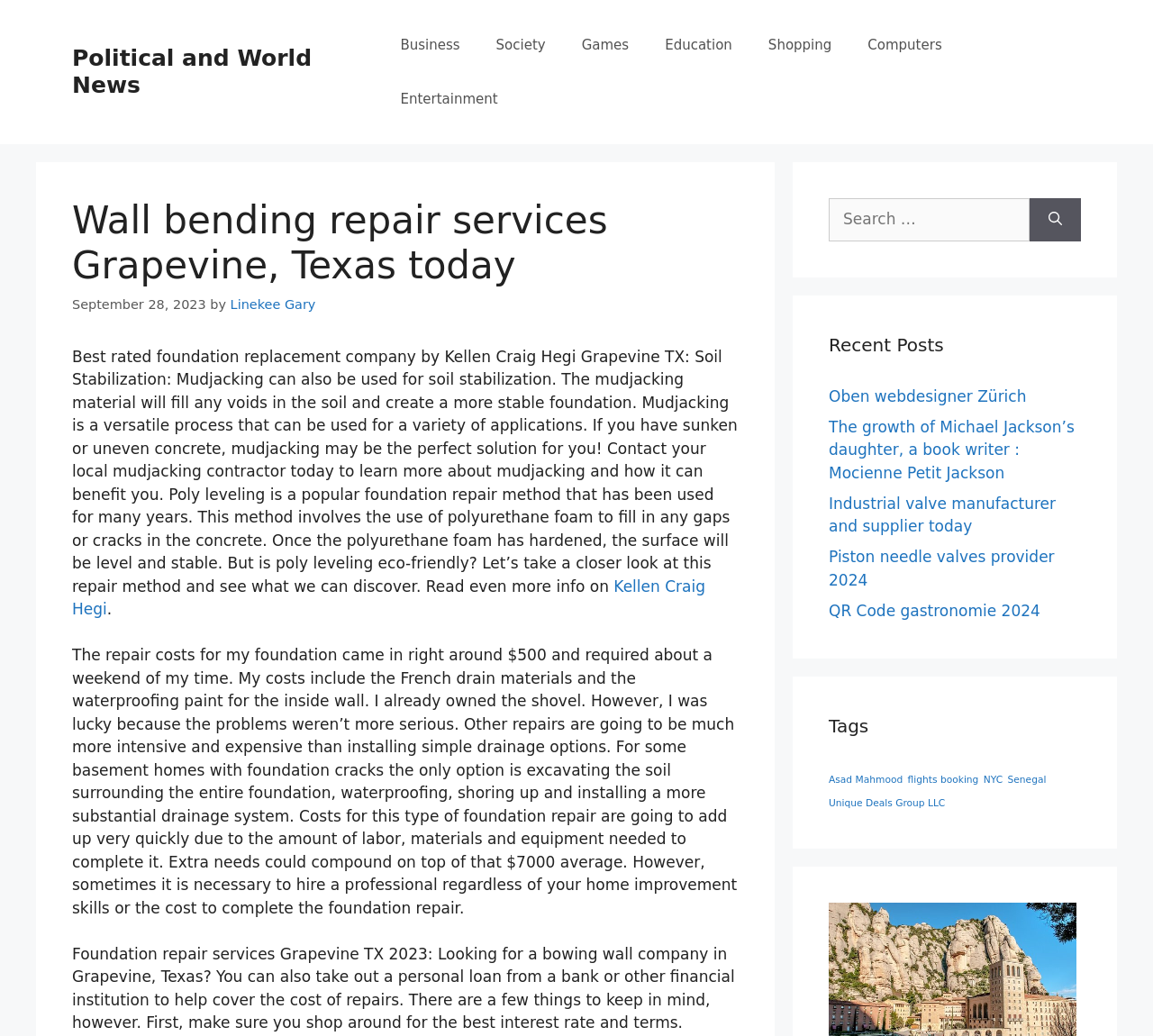Extract the primary header of the webpage and generate its text.

Wall bending repair services Grapevine, Texas today